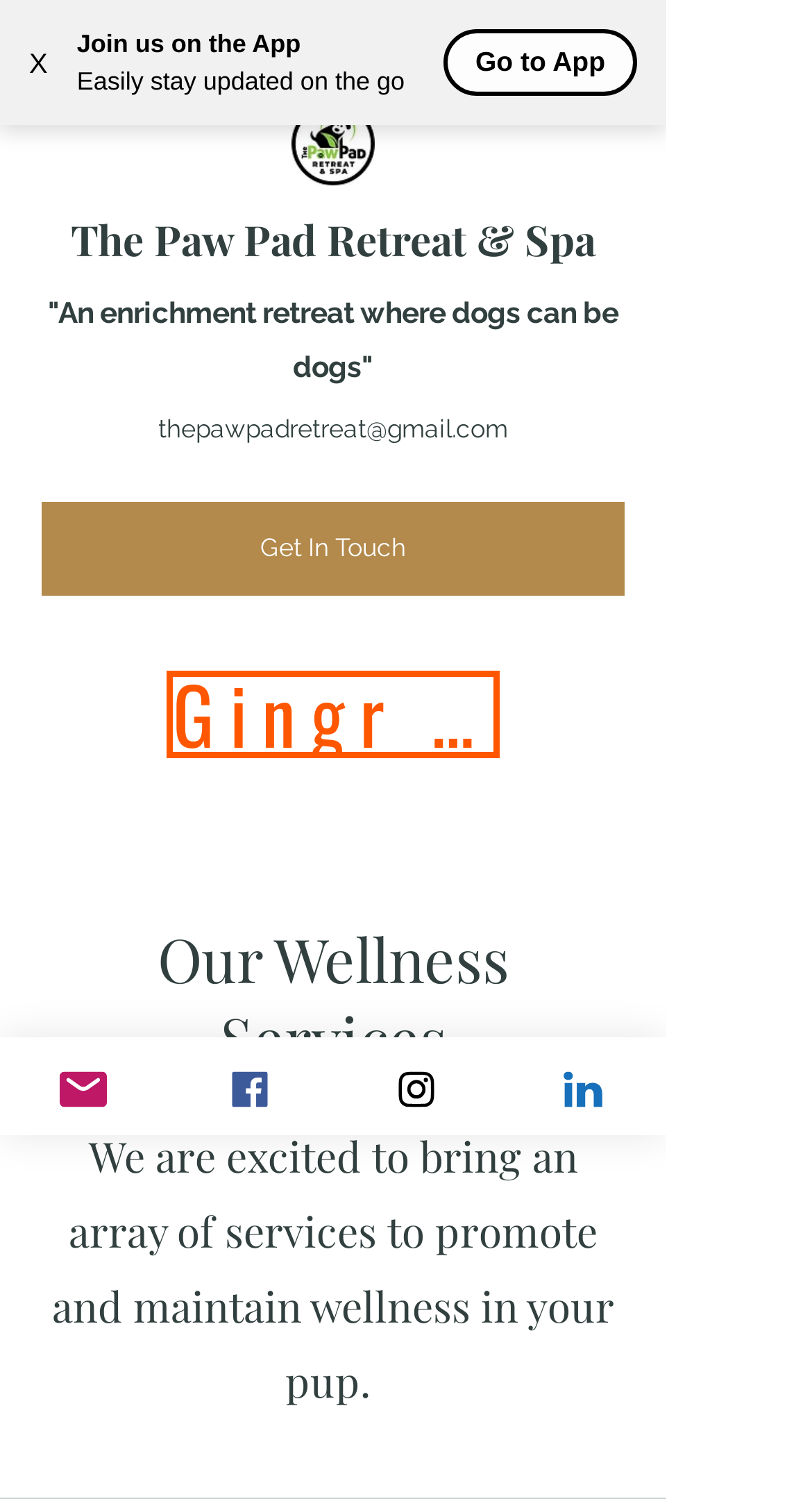What is the purpose of the 'Get In Touch' button?
Answer the question in as much detail as possible.

The 'Get In Touch' button is located below the email address and social media links, suggesting that it is a way for users to contact the retreat directly.